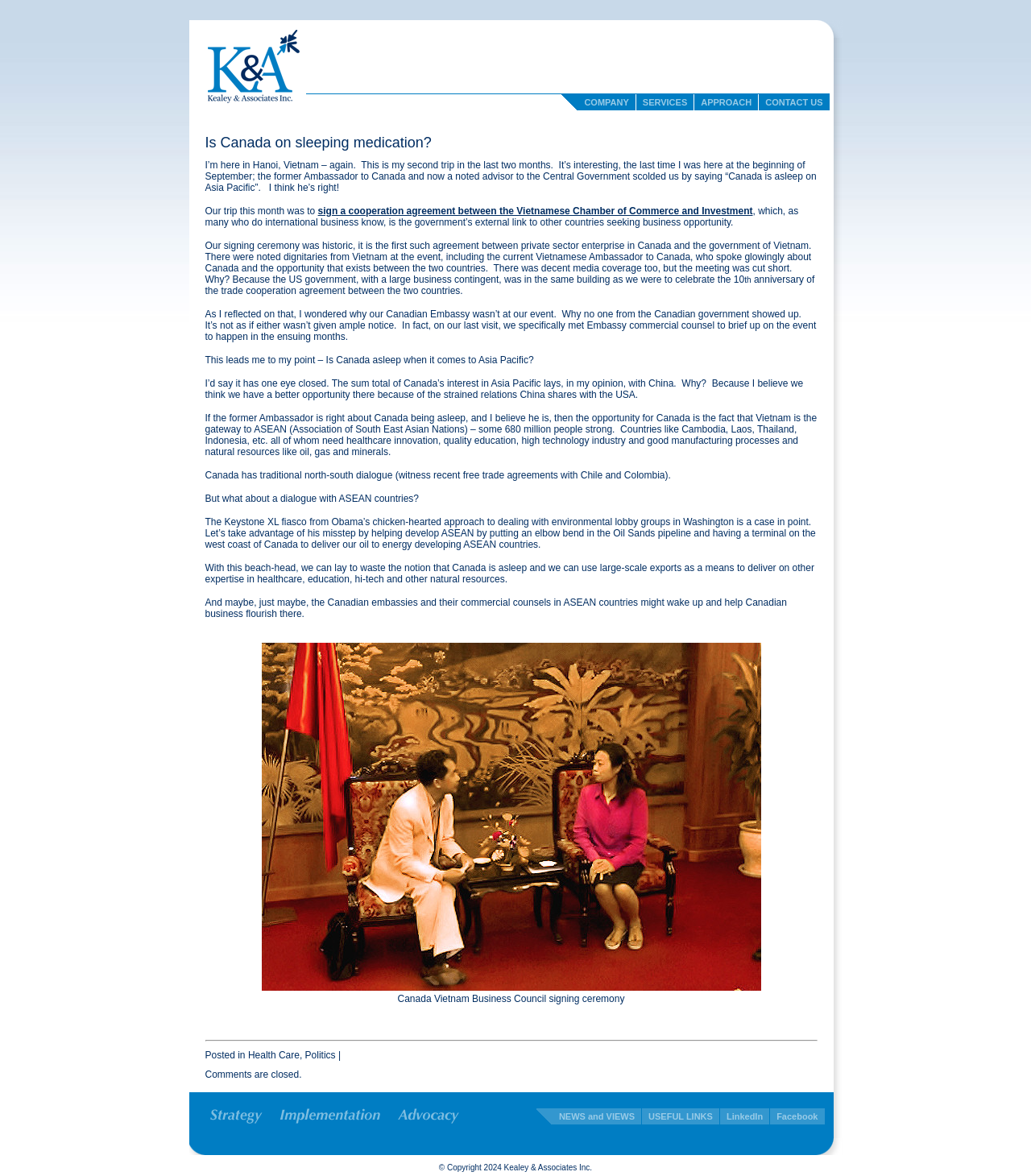What is the name of the company?
Examine the screenshot and reply with a single word or phrase.

Kealey & Associates